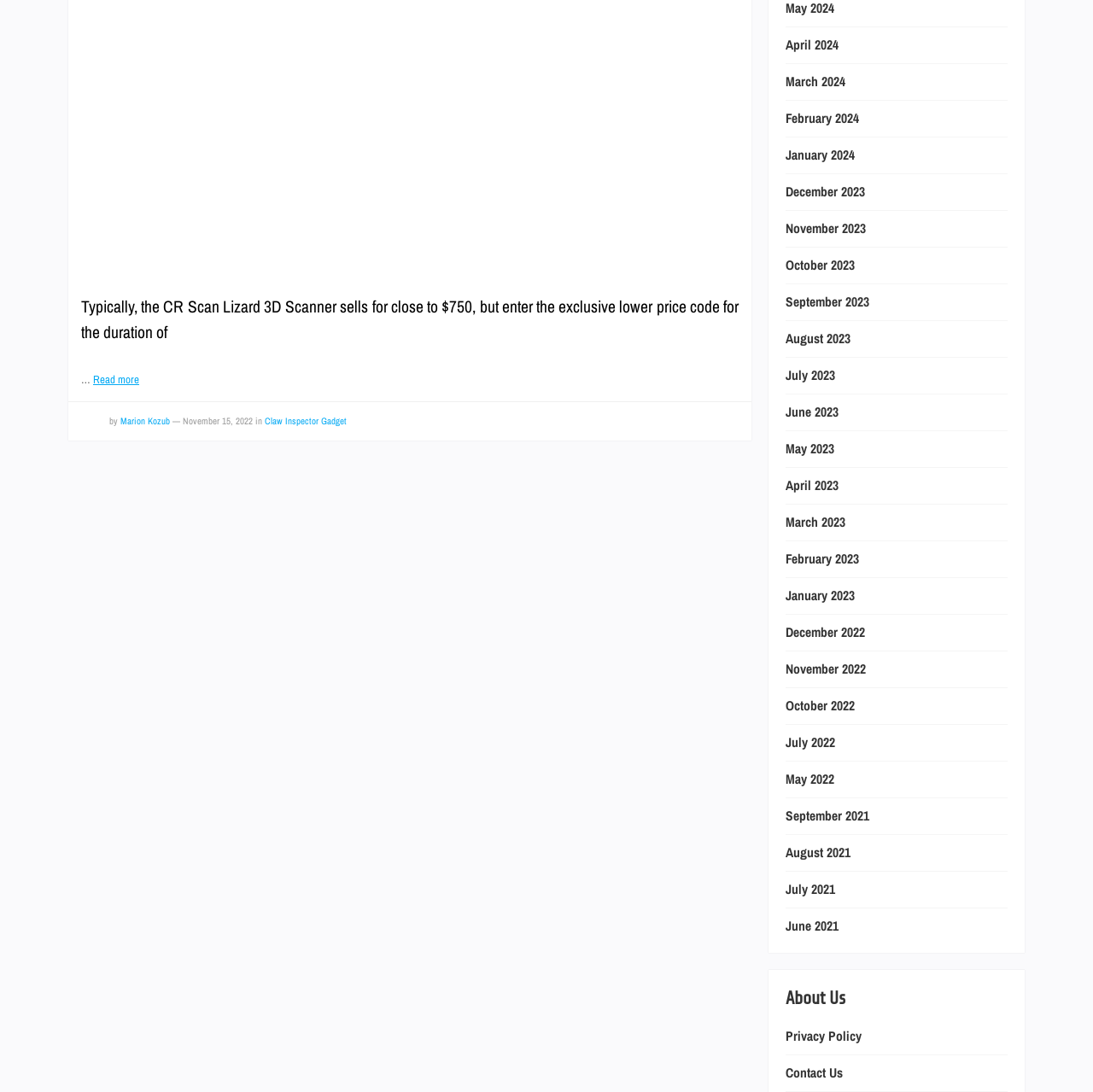Determine the bounding box coordinates of the clickable element to achieve the following action: 'Visit Marion Kozub's page'. Provide the coordinates as four float values between 0 and 1, formatted as [left, top, right, bottom].

[0.11, 0.38, 0.155, 0.391]